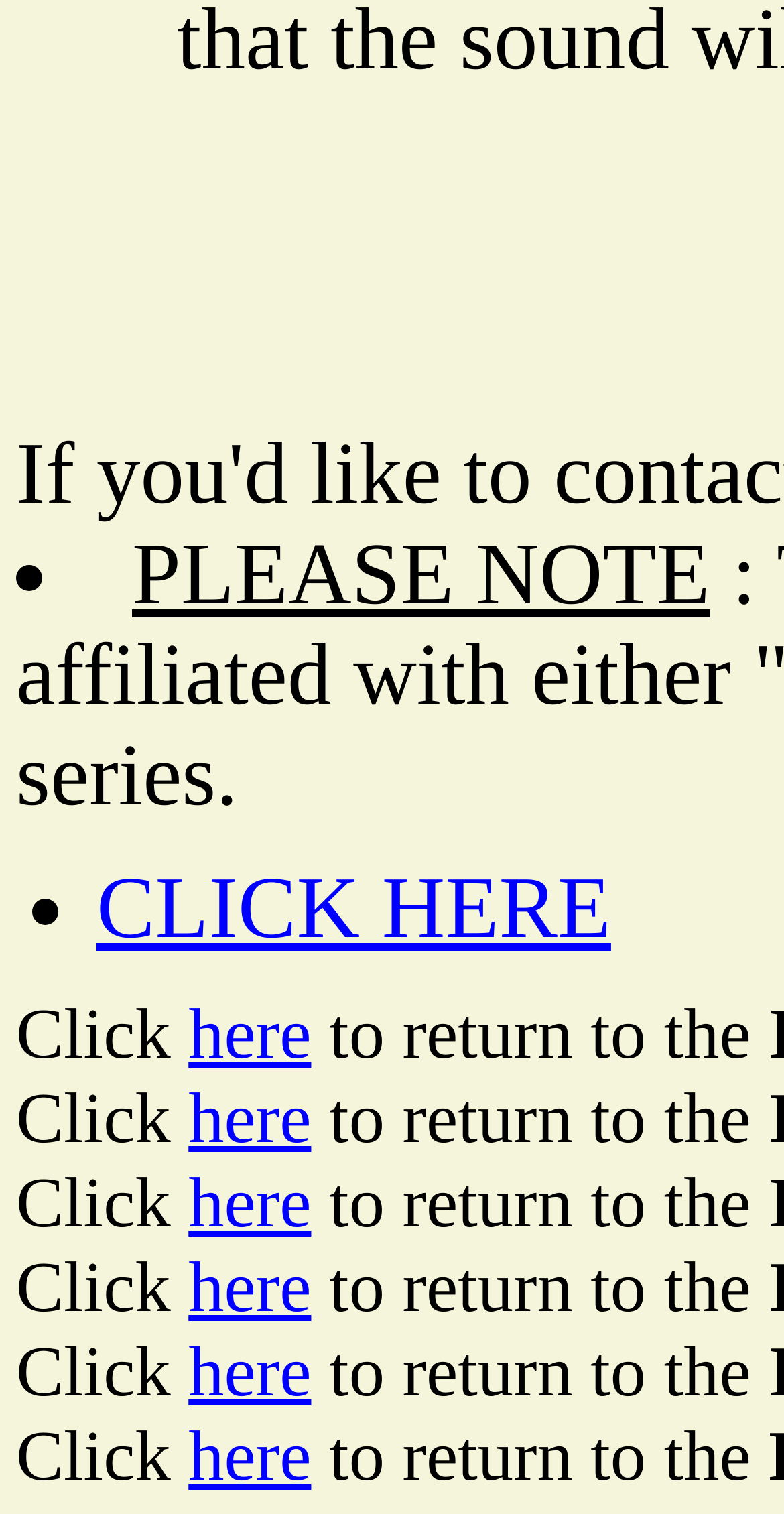What is the vertical position of the second 'Click' text?
Answer the question with just one word or phrase using the image.

0.712